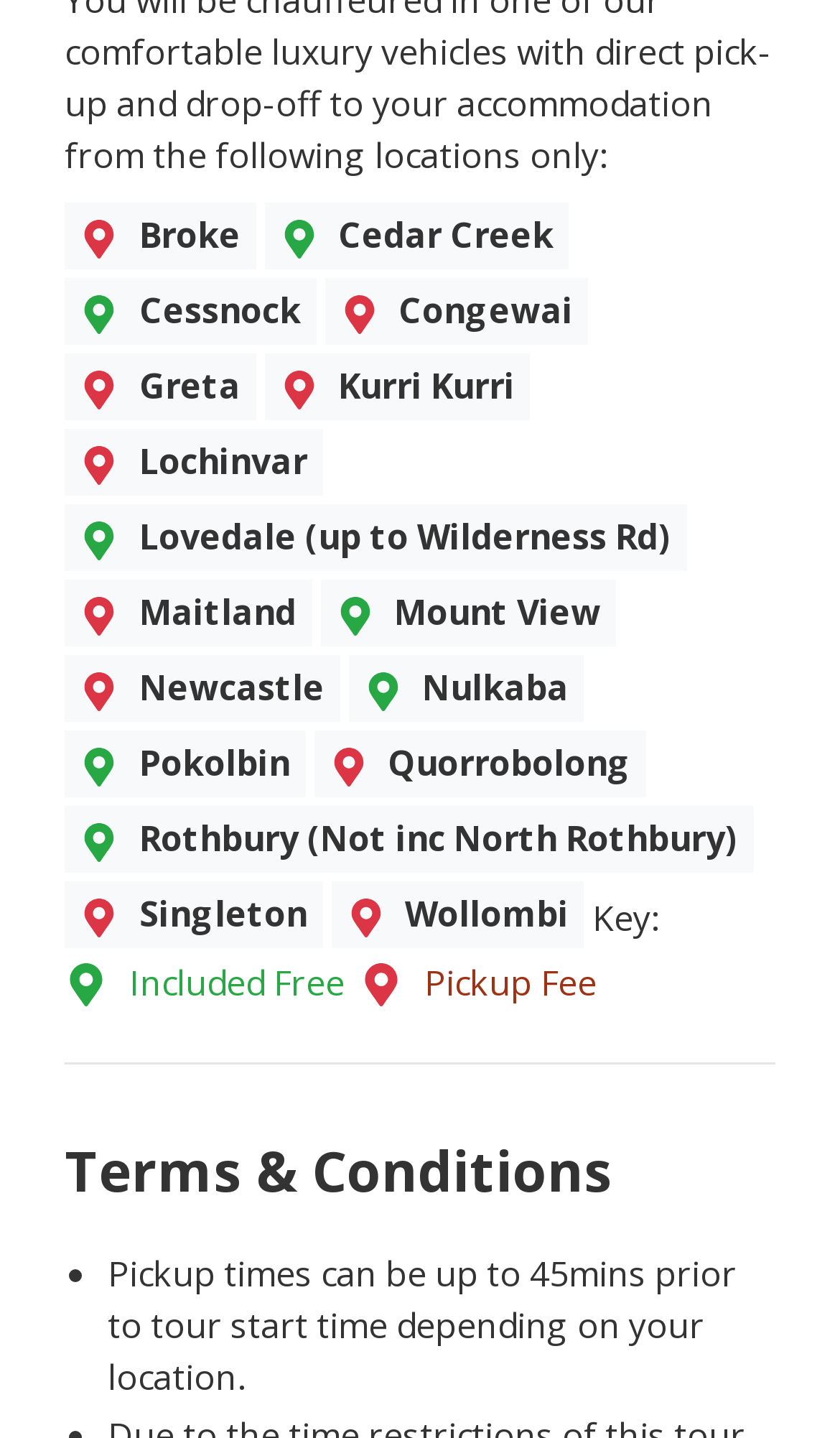What is the purpose of the 'Pickup Fee'?
Utilize the information in the image to give a detailed answer to the question.

The webpage mentions 'Pickup Fee' but does not specify its purpose. It is likely related to the tour or service being offered, but the exact purpose is not clear from the given information.